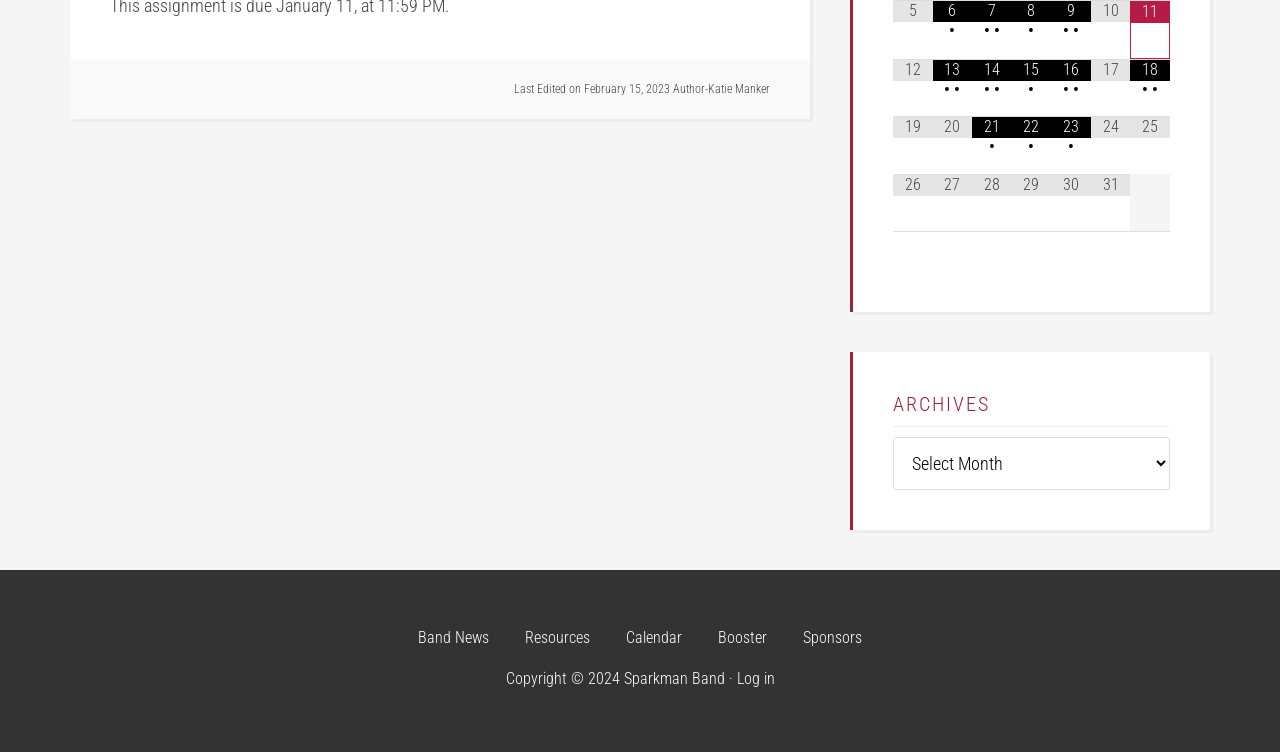Identify the bounding box coordinates for the UI element described as: "Calendar". The coordinates should be provided as four floats between 0 and 1: [left, top, right, bottom].

[0.477, 0.837, 0.545, 0.872]